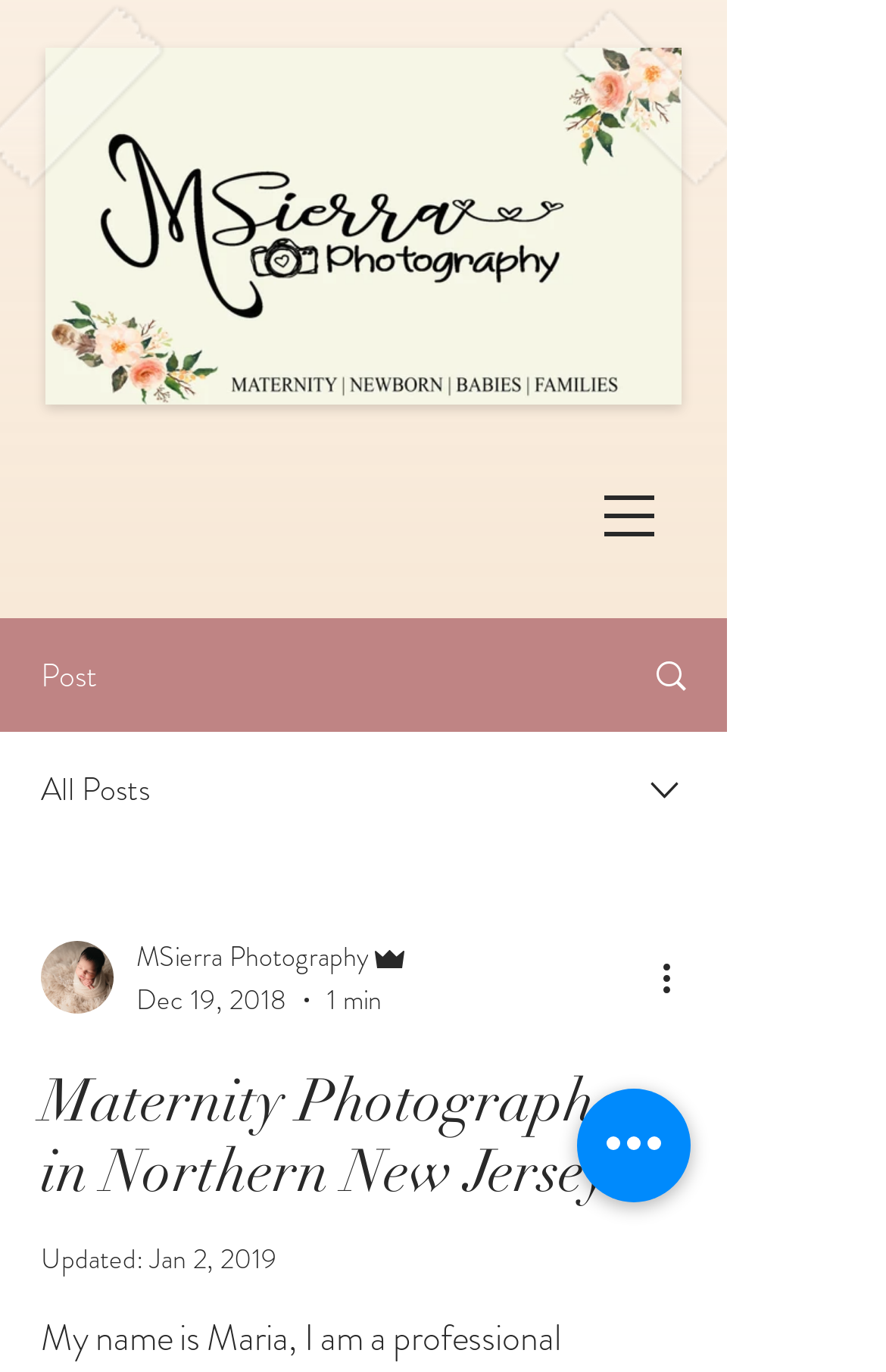What is the purpose of the button 'More actions'?
Carefully examine the image and provide a detailed answer to the question.

The purpose of the button 'More actions' is to show more actions, which is likely to be a dropdown menu or a popup with additional options, based on the presence of the image '' and the pressed state of the button.